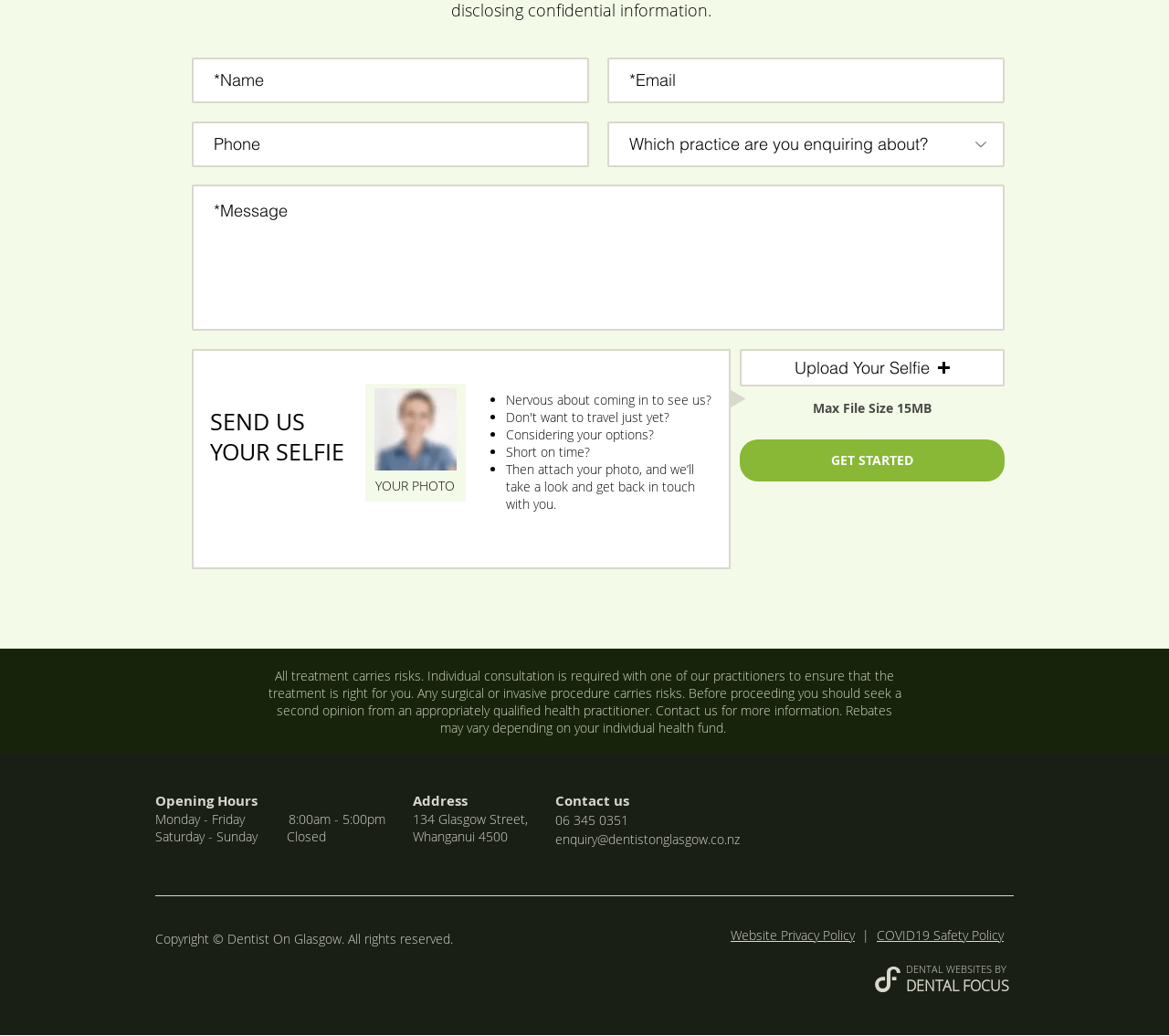Find the bounding box coordinates for the HTML element specified by: "GET STARTED".

[0.633, 0.424, 0.859, 0.465]